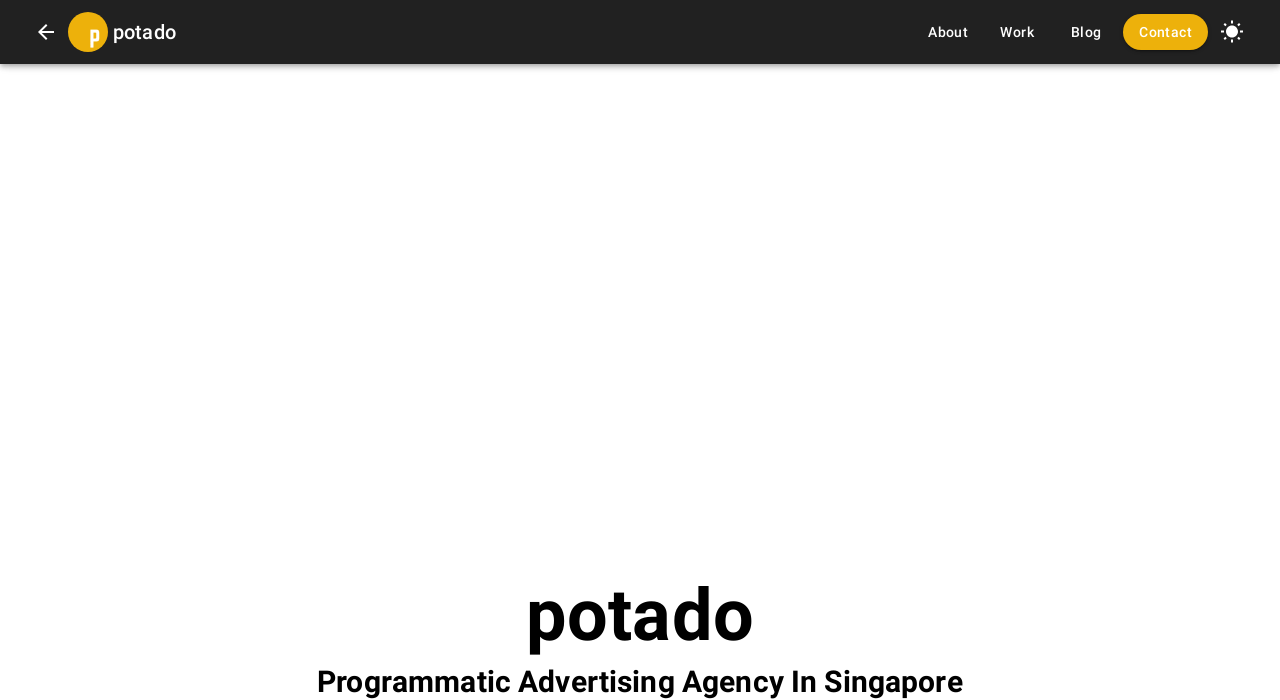Please locate the UI element described by "parent_node: potado" and provide its bounding box coordinates.

[0.944, 0.011, 0.981, 0.08]